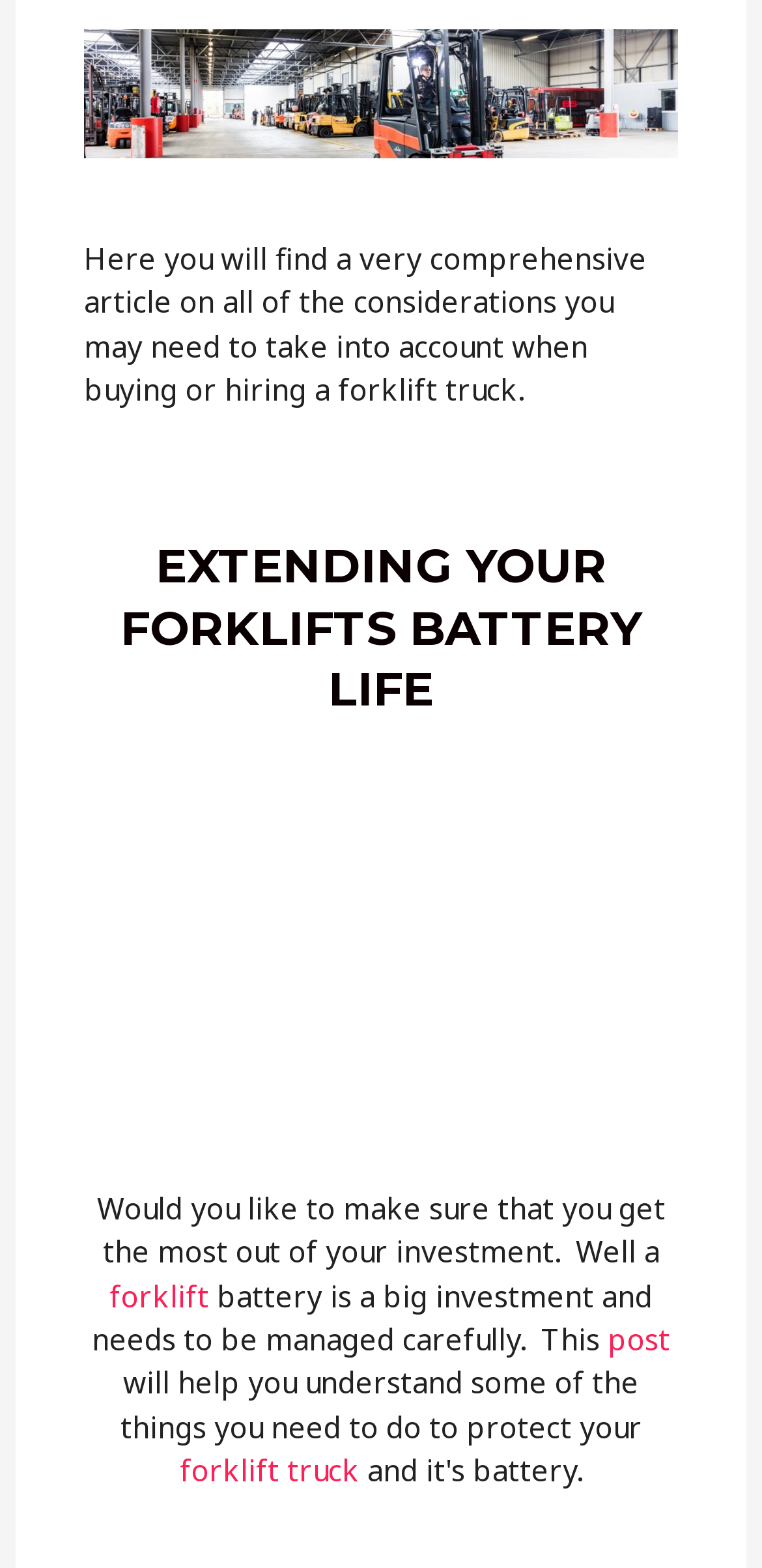What is the focus of the section with the heading 'EXTENDING YOUR FORKLIFTS BATTERY LIFE'?
Please analyze the image and answer the question with as much detail as possible.

The focus of the section with the heading 'EXTENDING YOUR FORKLIFTS BATTERY LIFE' can be determined by looking at the static text elements and the image description. The image description mentions 'forklift battery', and the static text elements mention 'make sure that you get the most out of your investment' and 'battery is a big investment and needs to be managed carefully'. These hints suggest that the focus of the section is on managing and maintaining forklift batteries.